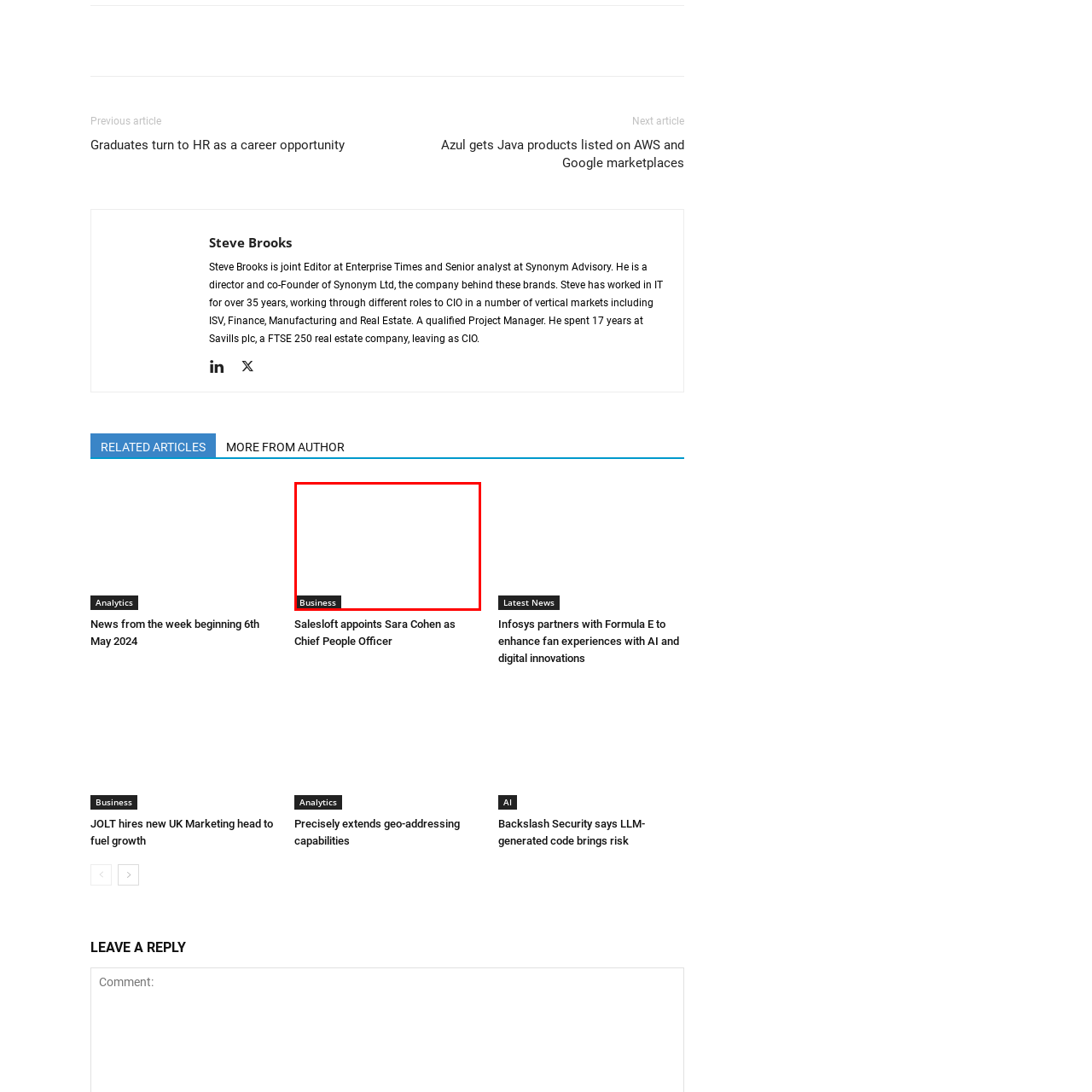What is the role of the person appointed?
Look at the image contained within the red bounding box and provide a detailed answer based on the visual details you can infer from it.

The article discusses the appointment of a new Chief People Officer at Salesloft, indicating that the person appointed holds this specific role within the organization.